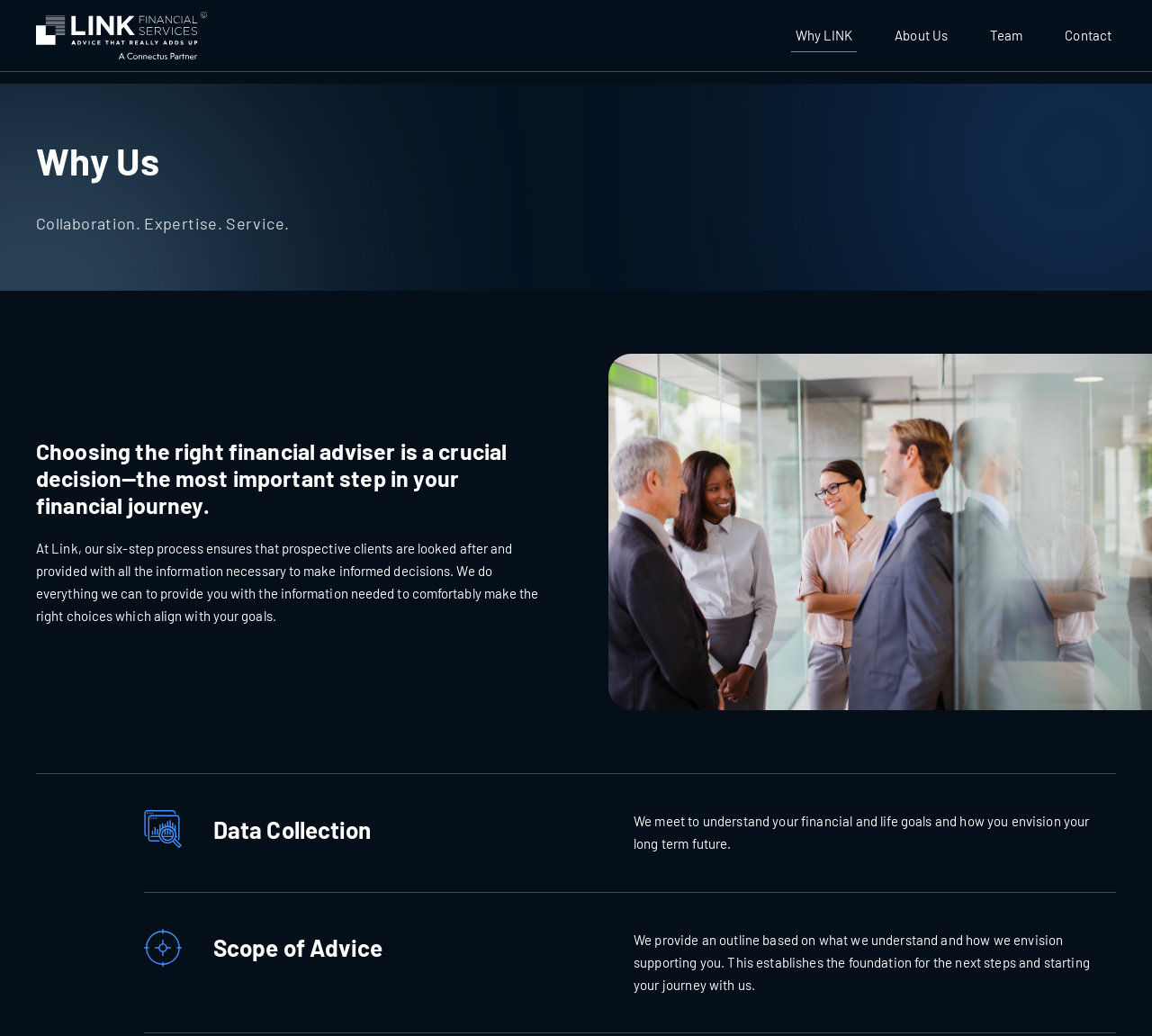Use the details in the image to answer the question thoroughly: 
What is the outcome of the scope of advice step?

The scope of advice step in Link Financial Services' process provides an outline based on what they understand about the client's goals and how they envision supporting them. This establishes the foundation for the next steps and starting the journey with the company.